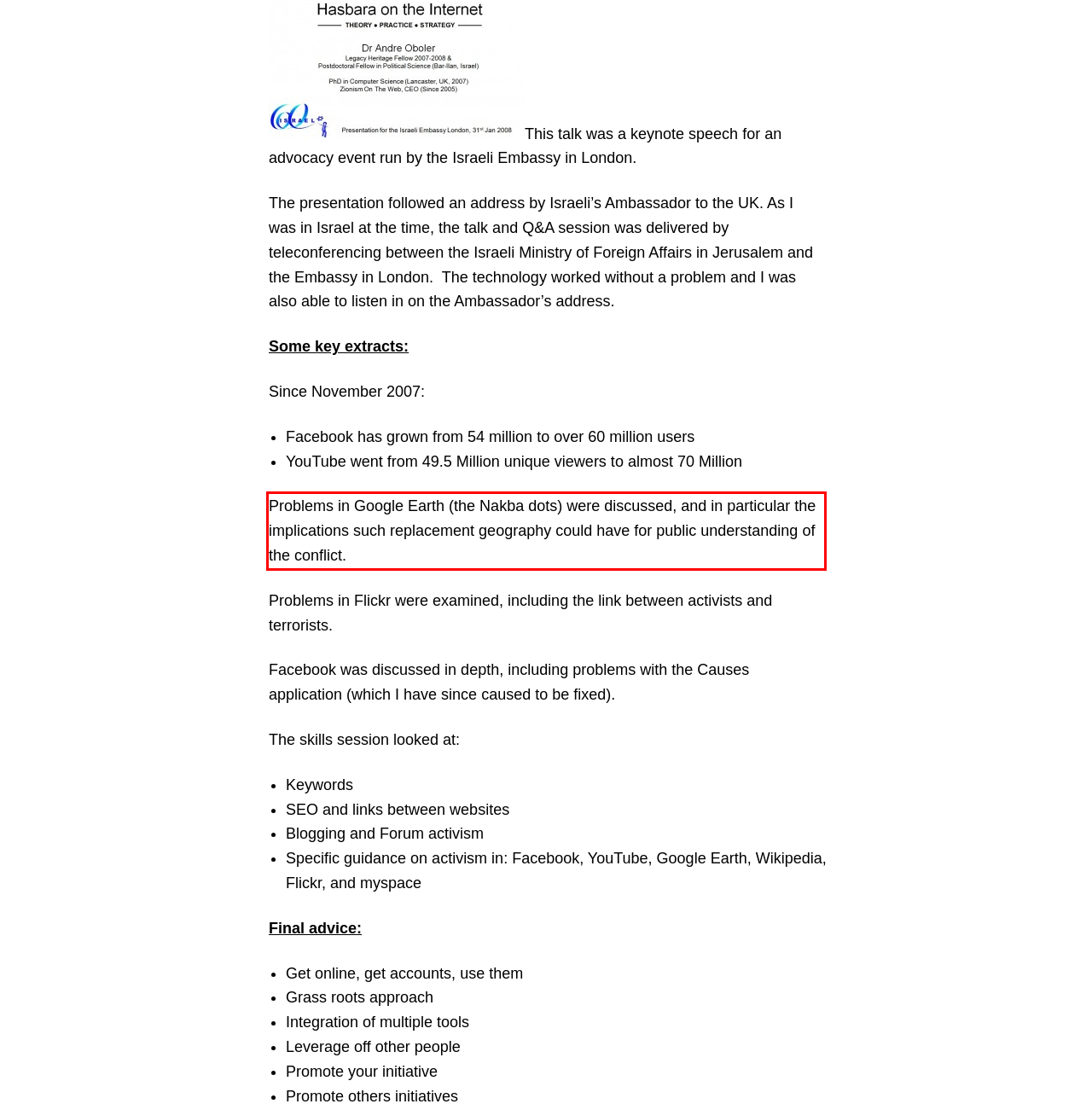Please perform OCR on the UI element surrounded by the red bounding box in the given webpage screenshot and extract its text content.

Problems in Google Earth (the Nakba dots) were discussed, and in particular the implications such replacement geography could have for public understanding of the conflict.